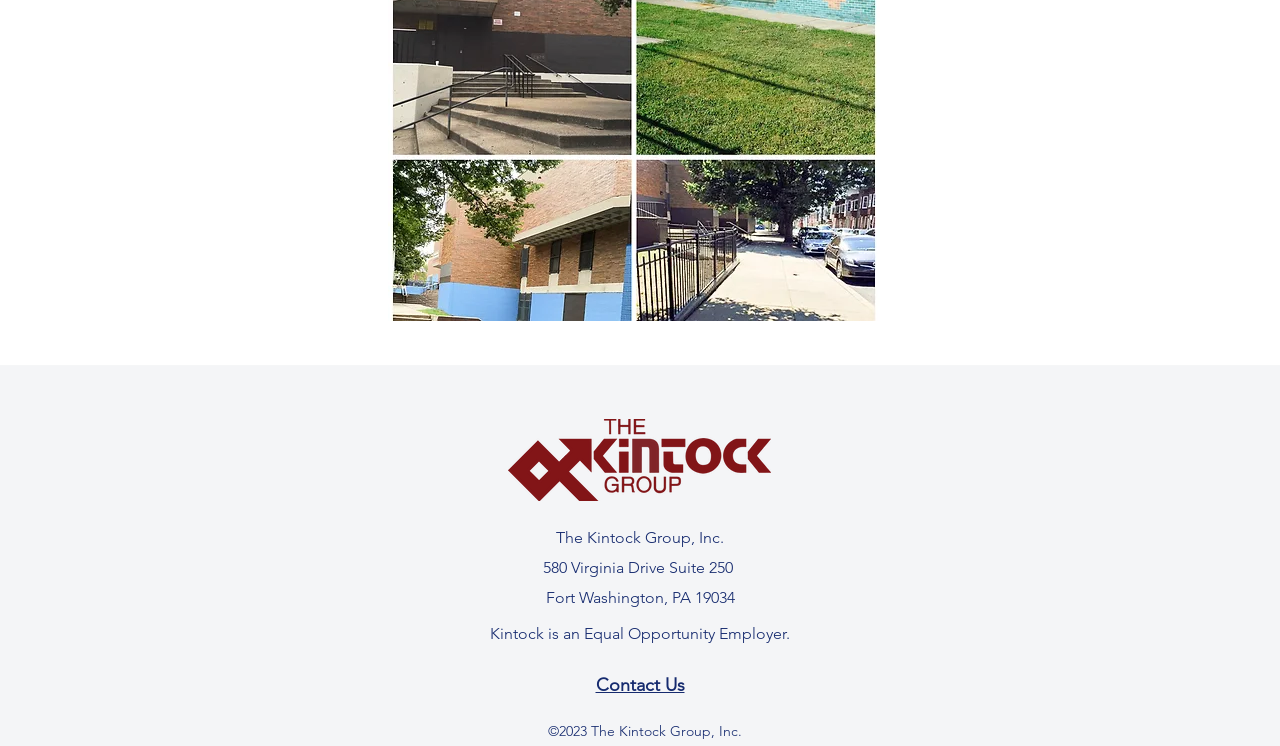Find the bounding box coordinates for the UI element that matches this description: "Contact Us".

[0.465, 0.903, 0.535, 0.933]